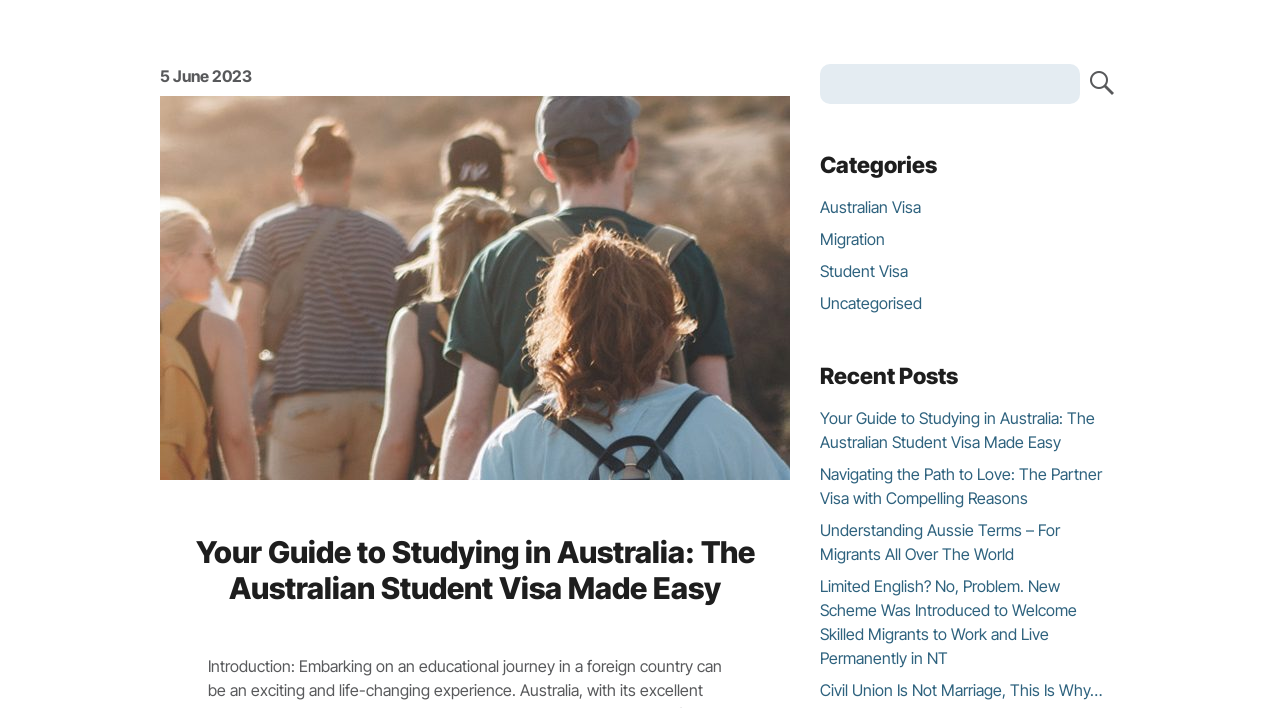Locate the bounding box of the UI element based on this description: "aria-label="Search for" name="s"". Provide four float numbers between 0 and 1 as [left, top, right, bottom].

[0.641, 0.09, 0.844, 0.147]